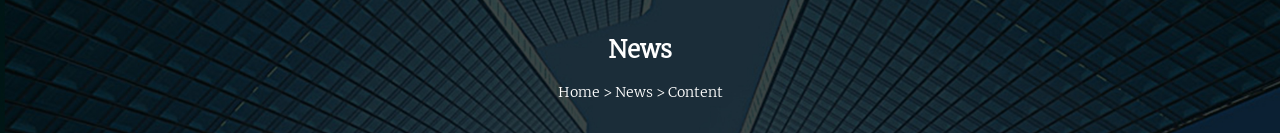Refer to the image and offer a detailed explanation in response to the question: What is the purpose of the breadcrumb navigation?

The caption states that the breadcrumb navigation presents links to 'Home', 'News', and 'Content', which suggests that its purpose is to guide visitors through the website's structure and help them navigate the content seamlessly.